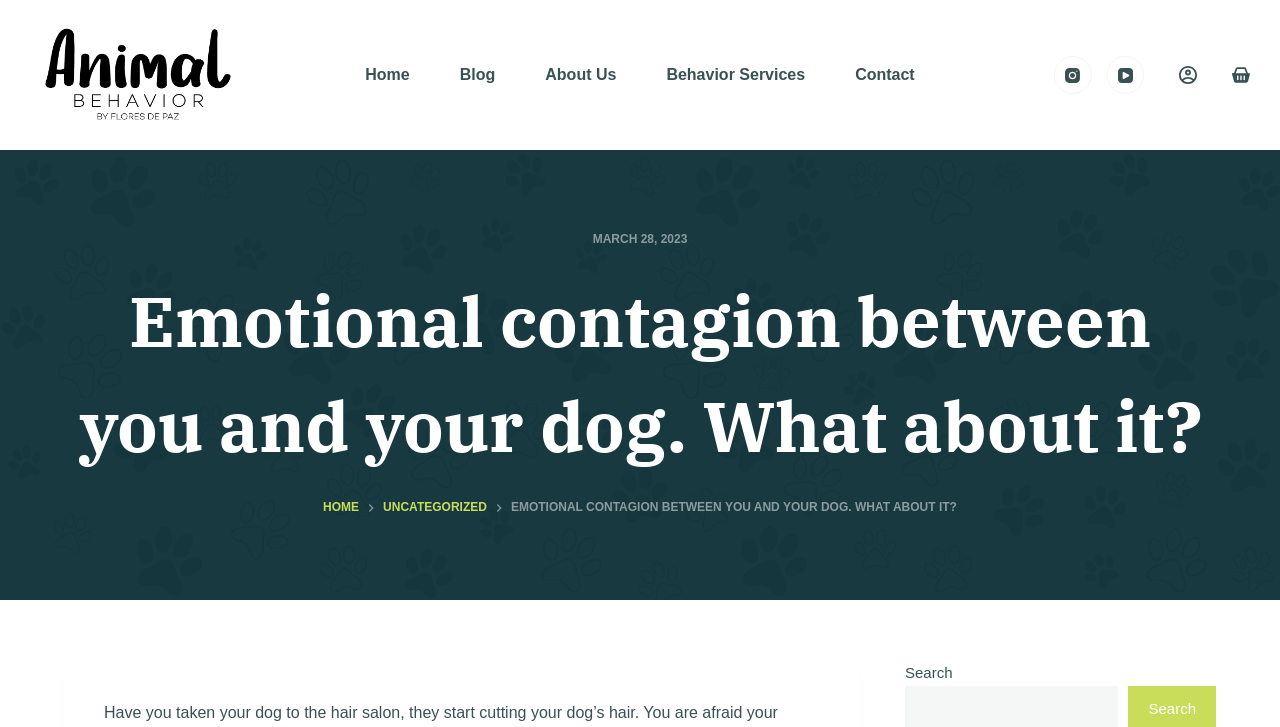Identify the bounding box coordinates of the clickable region to carry out the given instruction: "follow on Instagram".

[0.823, 0.077, 0.853, 0.129]